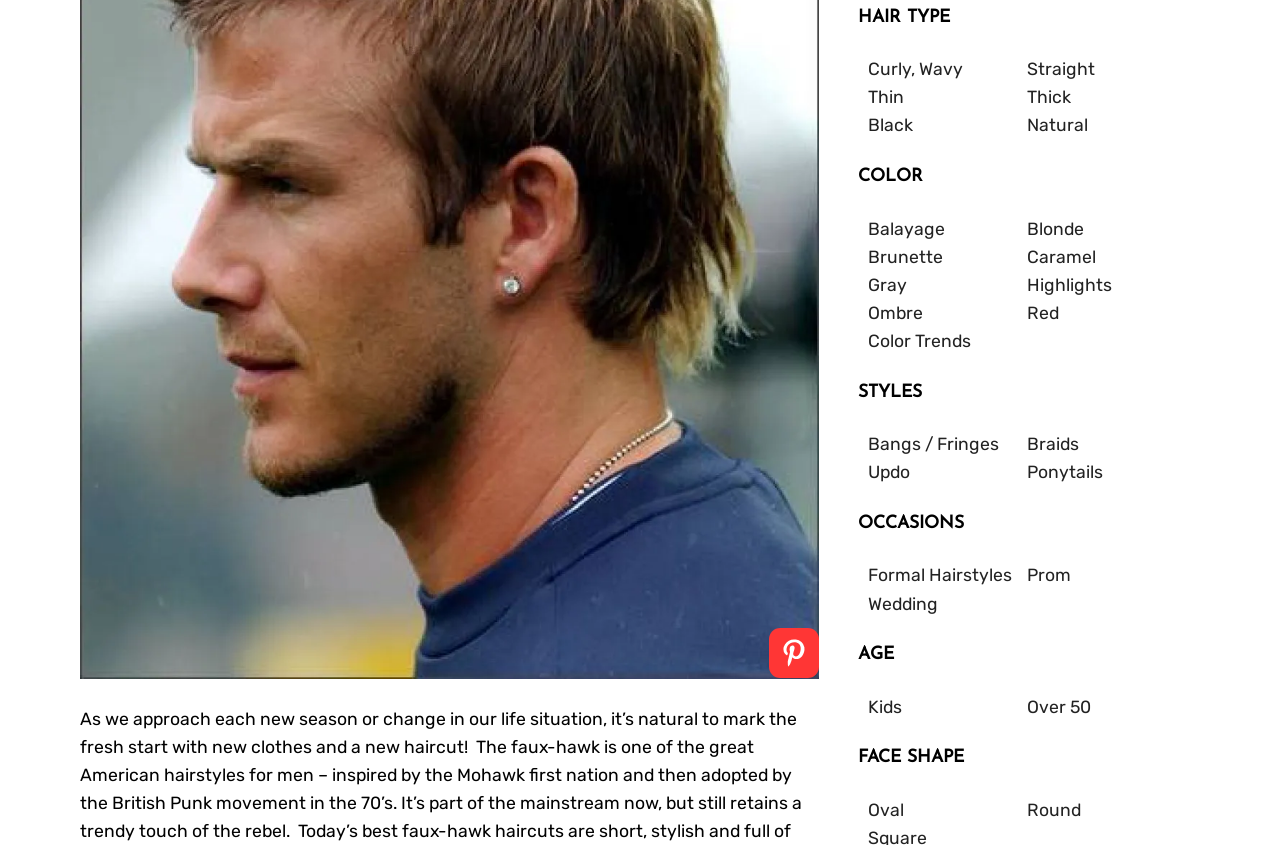Predict the bounding box of the UI element based on the description: "Formal Hairstyles". The coordinates should be four float numbers between 0 and 1, formatted as [left, top, right, bottom].

[0.678, 0.669, 0.79, 0.693]